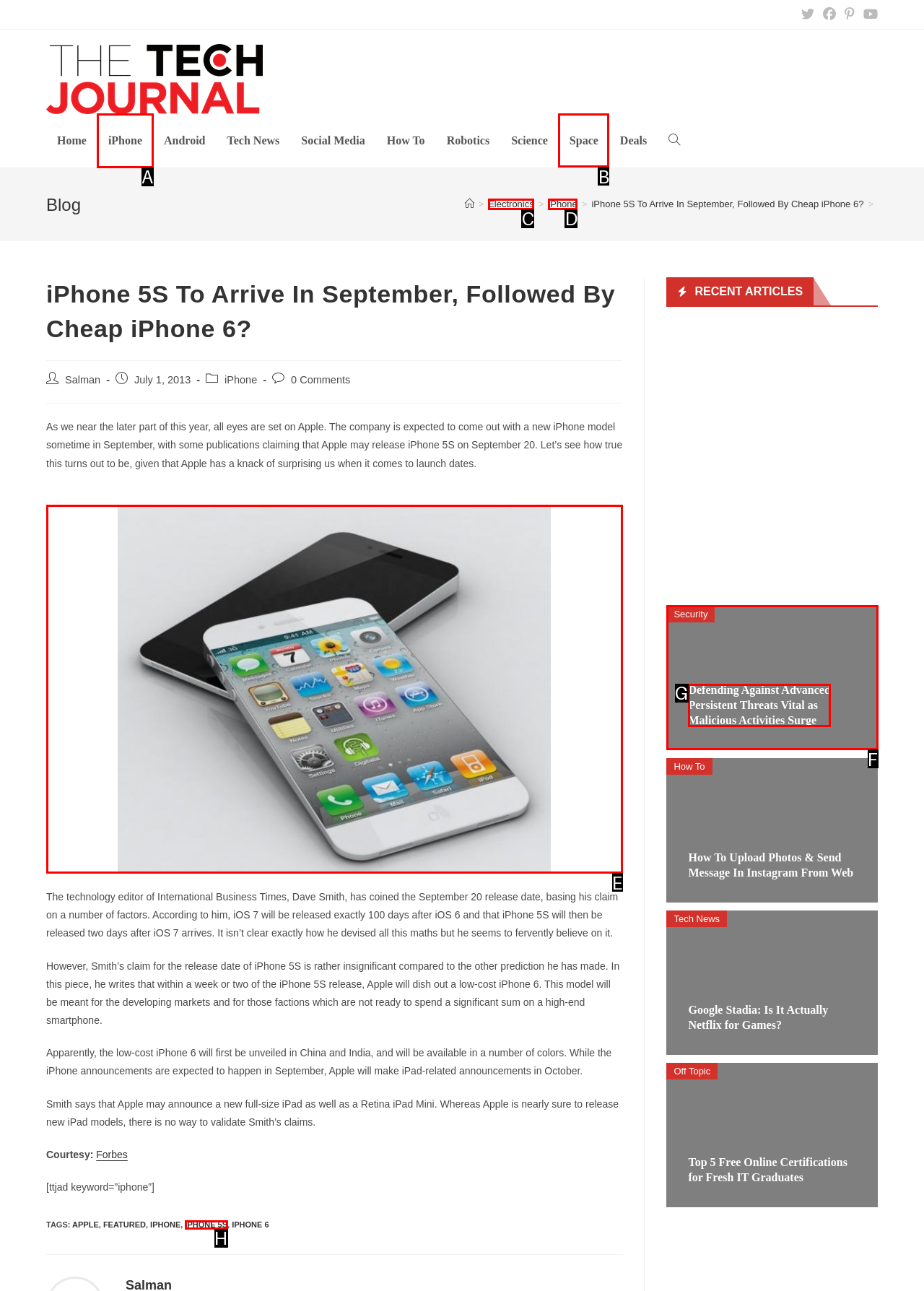Which option should you click on to fulfill this task: Go to the iPhone page? Answer with the letter of the correct choice.

A